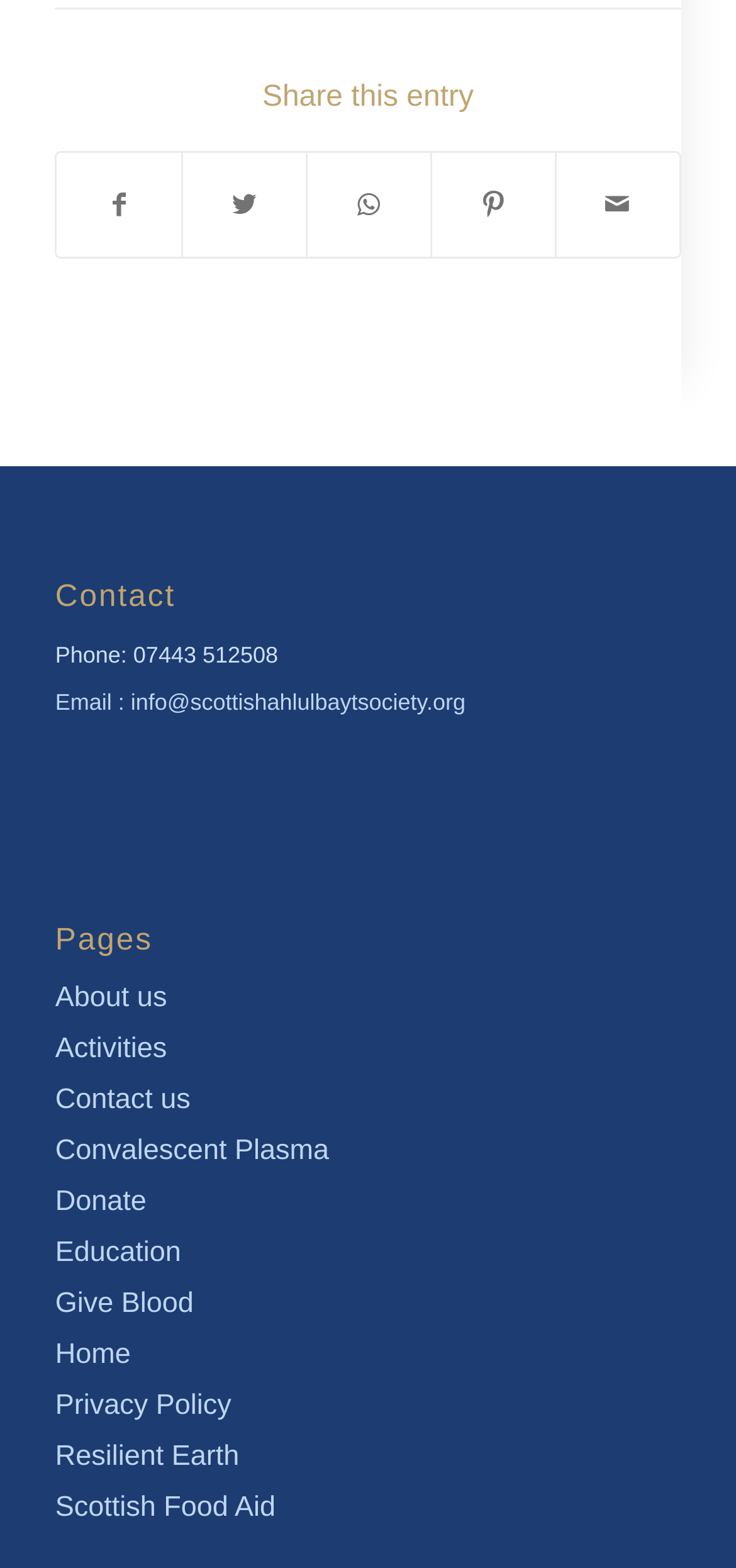Provide the bounding box for the UI element matching this description: "Resilient Earth".

[0.075, 0.919, 0.325, 0.939]